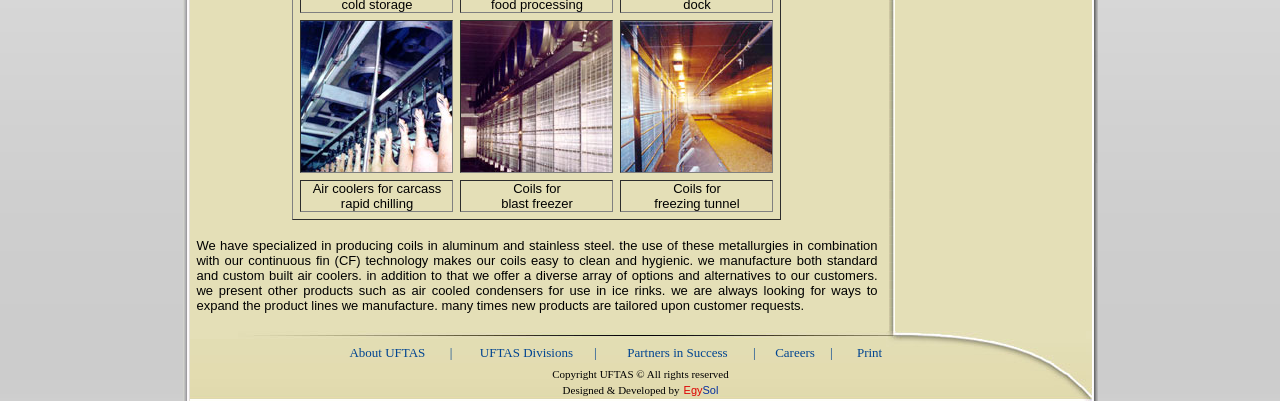Using the given description, provide the bounding box coordinates formatted as (top-left x, top-left y, bottom-right x, bottom-right y), with all values being floating point numbers between 0 and 1. Description: Careers

[0.606, 0.859, 0.637, 0.897]